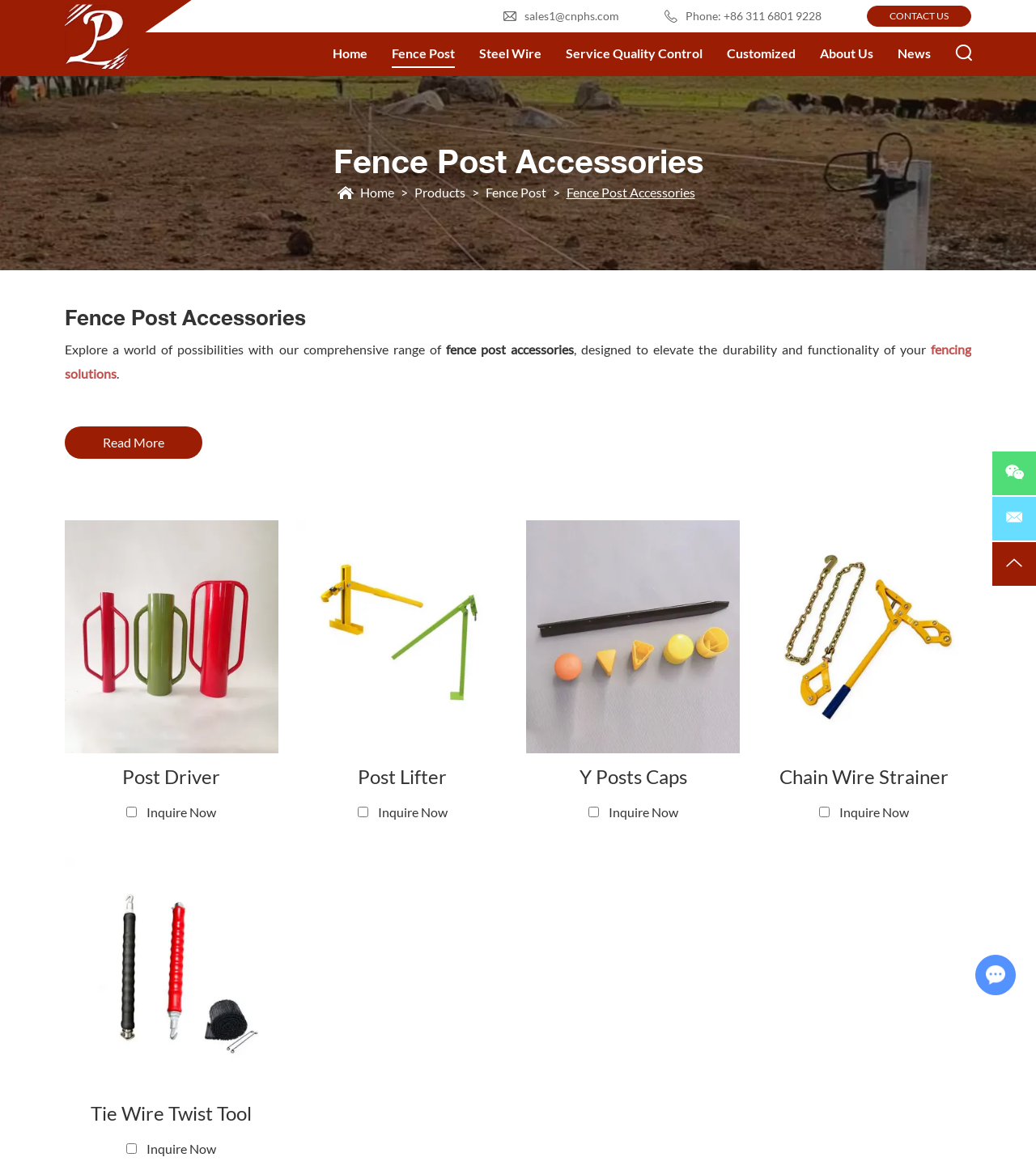Pinpoint the bounding box coordinates of the area that should be clicked to complete the following instruction: "Click the 'CONTACT US' link". The coordinates must be given as four float numbers between 0 and 1, i.e., [left, top, right, bottom].

[0.837, 0.005, 0.938, 0.023]